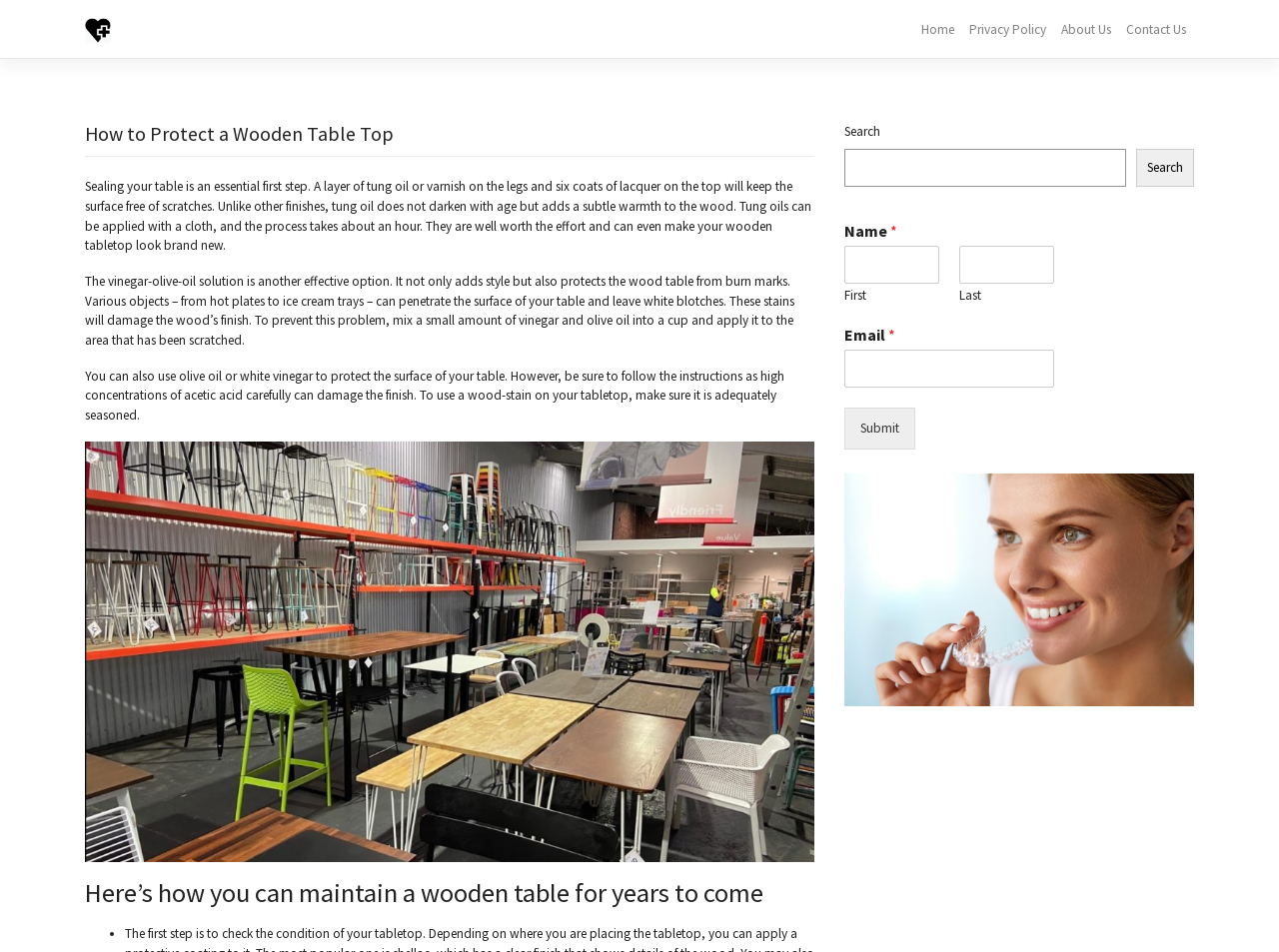What is the purpose of sealing a wooden table?
Look at the image and respond to the question as thoroughly as possible.

Based on the webpage content, sealing a wooden table is essential to protect the surface from scratches and damage. The webpage provides various methods to seal the table, including using tung oil or varnish, and the vinegar-olive-oil solution.